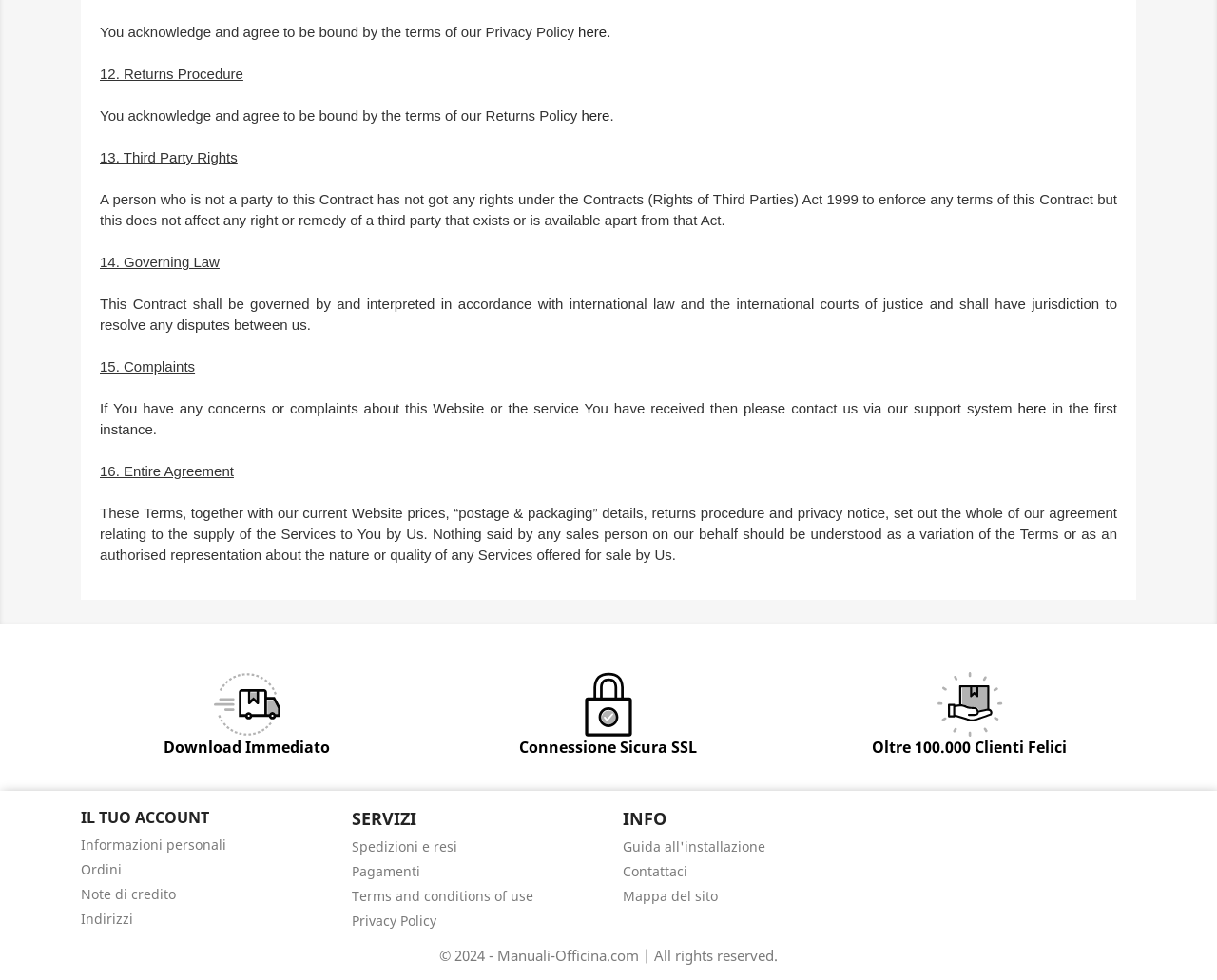Determine the bounding box coordinates of the section to be clicked to follow the instruction: "Click on the 'Project Tomorrow' link". The coordinates should be given as four float numbers between 0 and 1, formatted as [left, top, right, bottom].

None